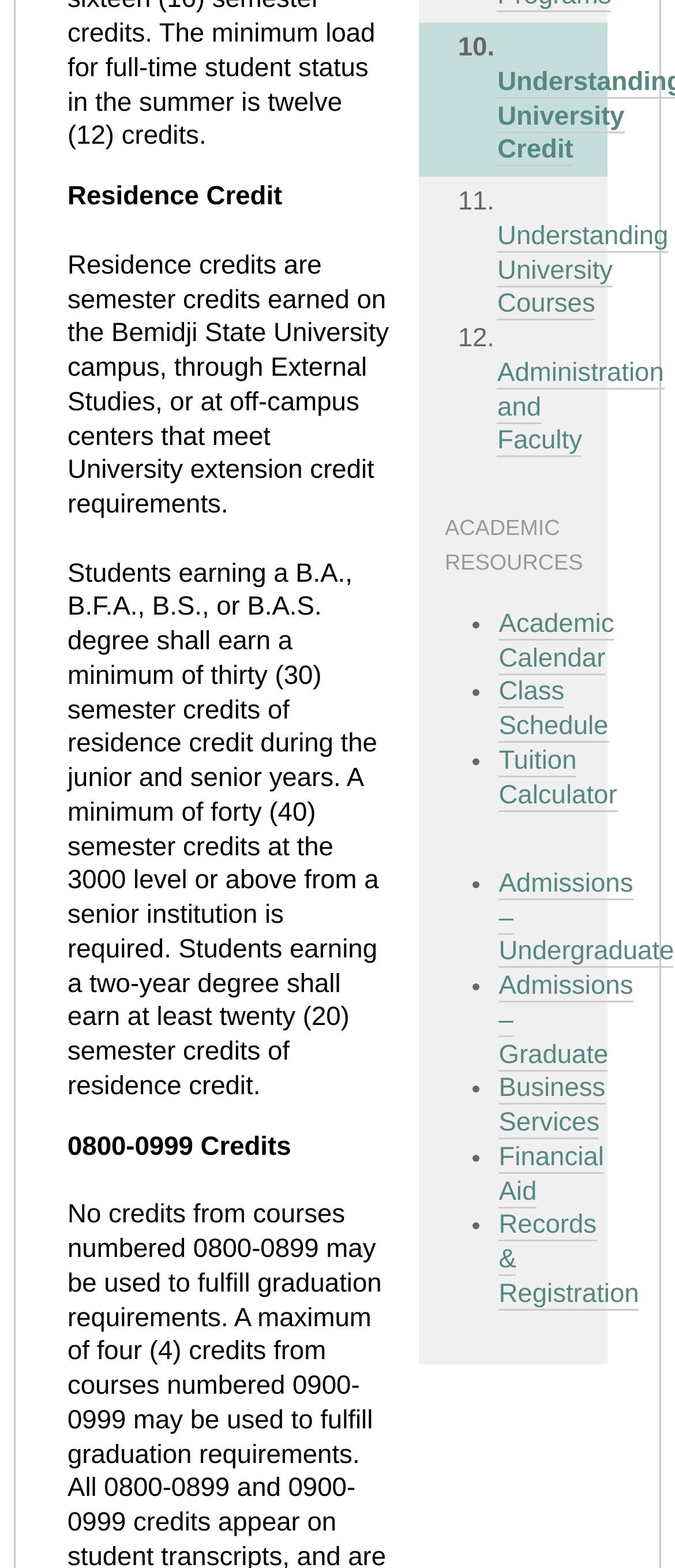What is the name of the link related to tuition?
Using the details shown in the screenshot, provide a comprehensive answer to the question.

The link 'Tuition Calculator' is located on the webpage, which can be found under the 'ACADEMIC RESOURCES' heading, and is related to tuition.